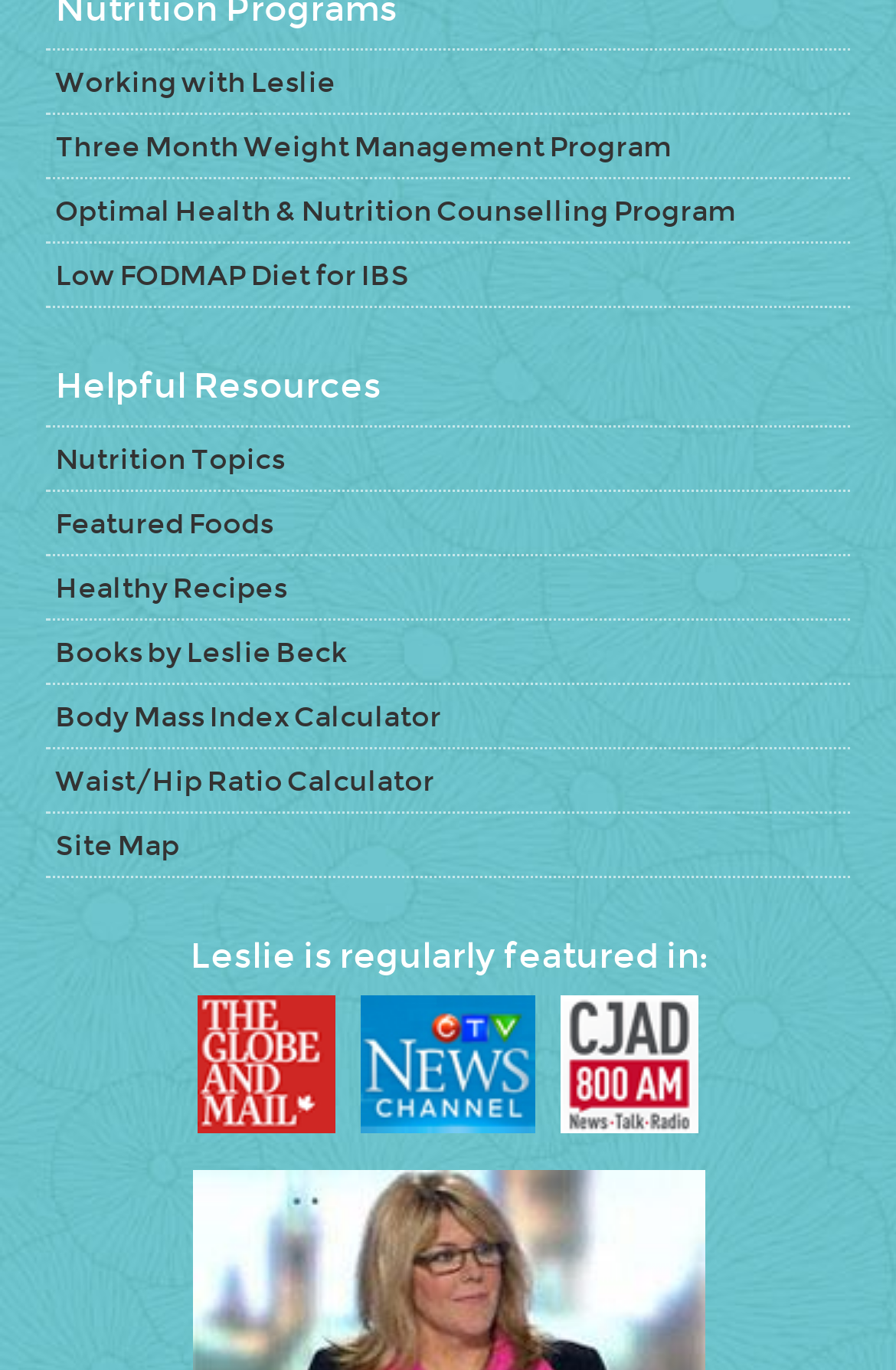Specify the bounding box coordinates of the region I need to click to perform the following instruction: "View 'Healthy Recipes'". The coordinates must be four float numbers in the range of 0 to 1, i.e., [left, top, right, bottom].

[0.051, 0.407, 0.949, 0.452]